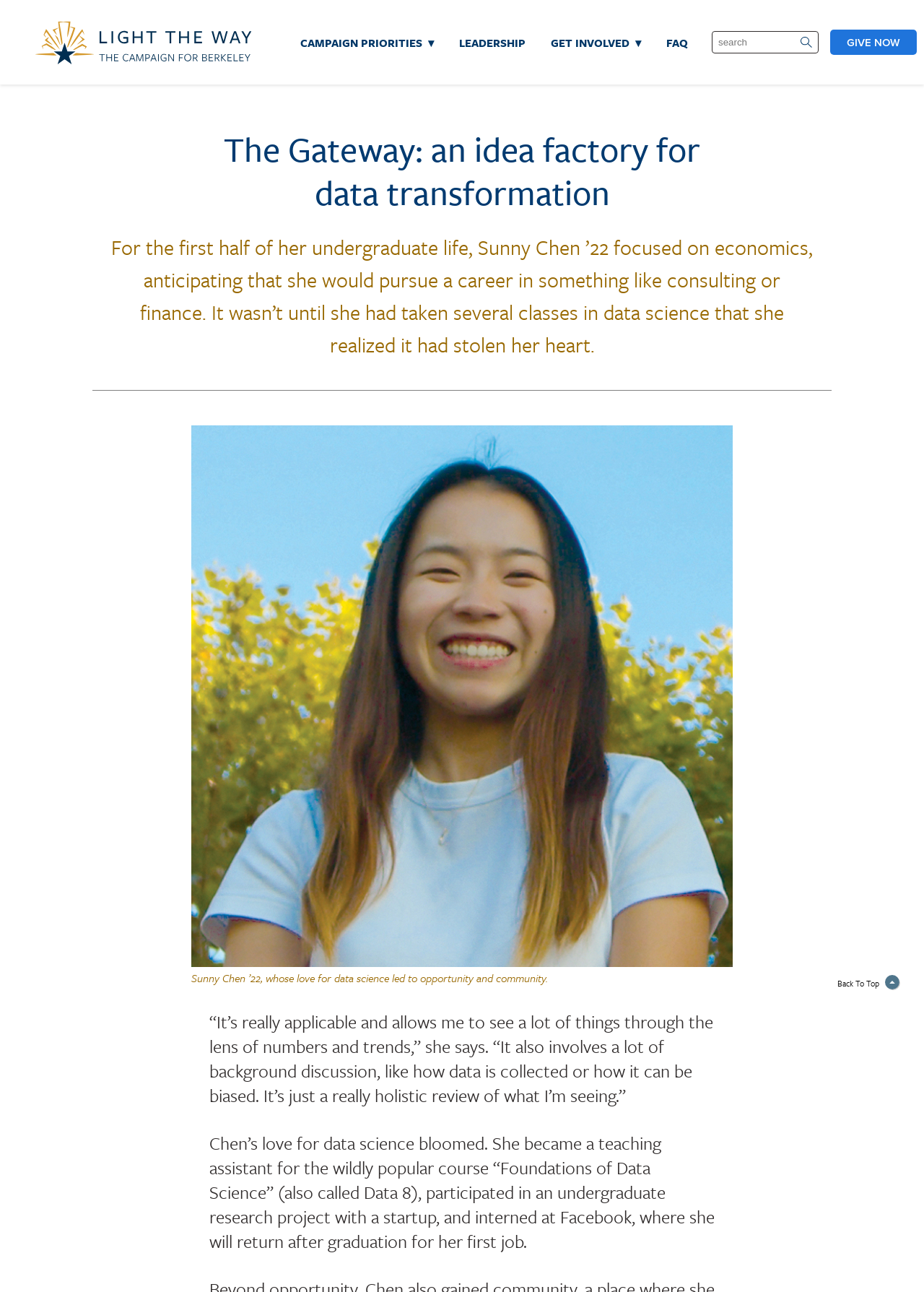Identify the bounding box coordinates for the UI element described by the following text: "FAQ". Provide the coordinates as four float numbers between 0 and 1, in the format [left, top, right, bottom].

[0.708, 0.0, 0.758, 0.065]